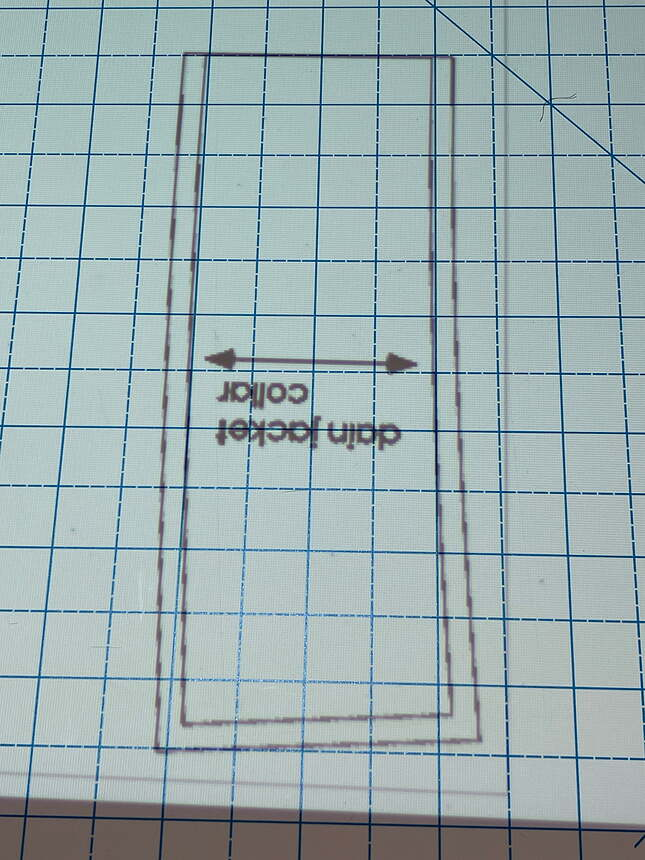Based on what you see in the screenshot, provide a thorough answer to this question: What is the purpose of the grid background?

The grid background provides a structured context for placement or measurements, emphasizing precision in design, which suggests that the grid is used to ensure accurate placement and measurement of design elements.